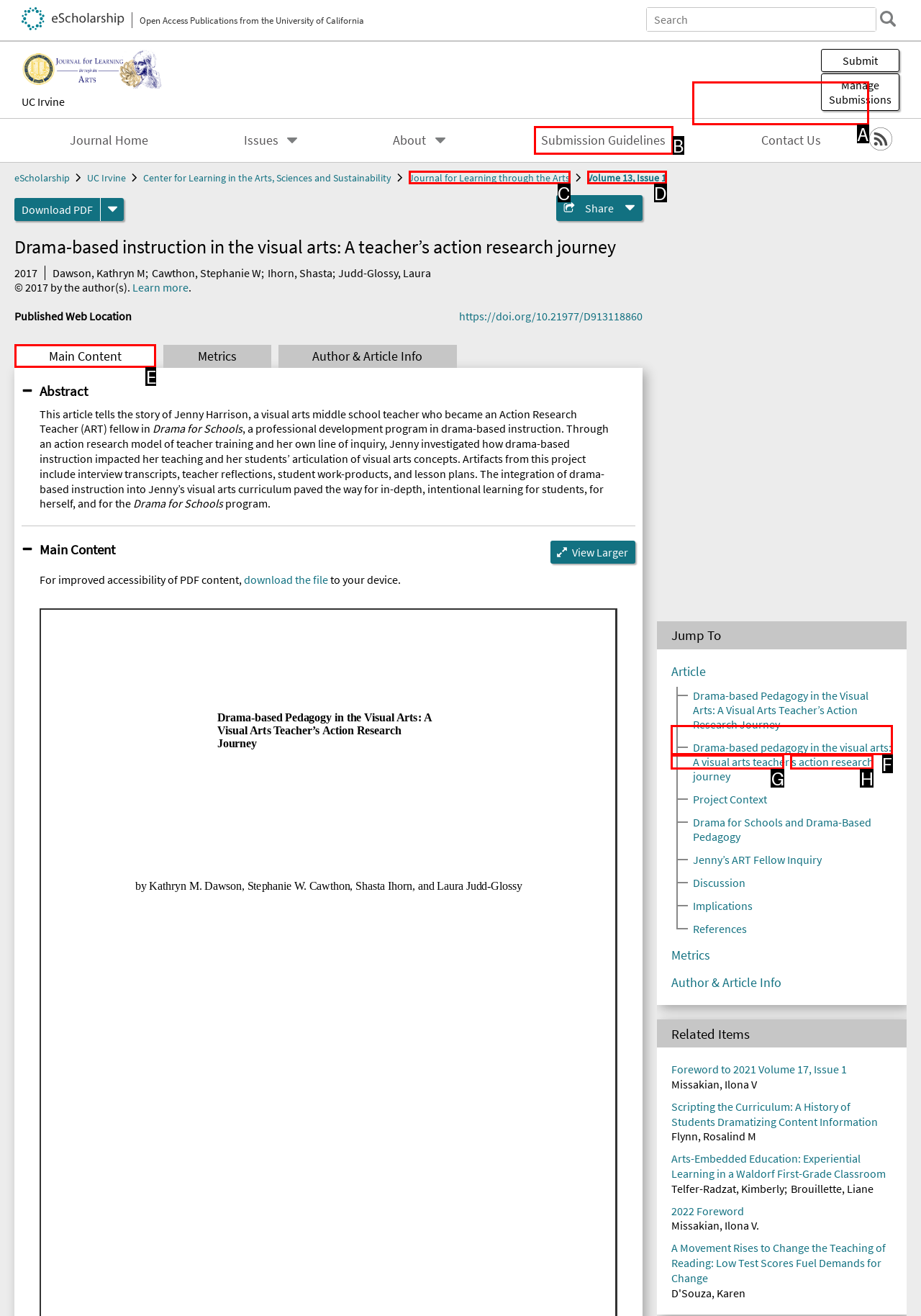Tell me which one HTML element I should click to complete the following task: View 'Drama-based Pedagogy in the Visual Arts: A Visual Arts Teacher’s Action Research Journey' Answer with the option's letter from the given choices directly.

A